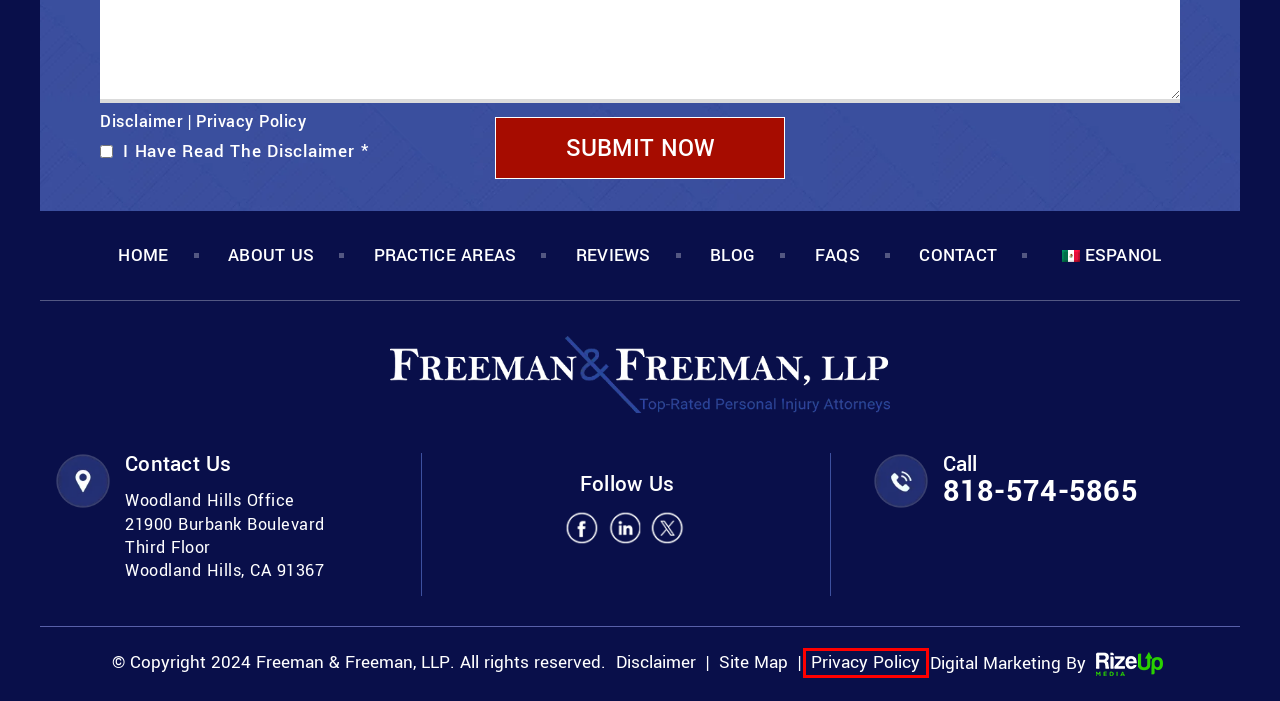Analyze the screenshot of a webpage that features a red rectangle bounding box. Pick the webpage description that best matches the new webpage you would see after clicking on the element within the red bounding box. Here are the candidates:
A. Disclaimer | Freeman & Freeman, LLP | Woodland Hills, CA
B. Frequently Asked Questions - Personal Injury Law Los Angeles
C. Law Firm Digital Marketing & SEO Agency - Rizeup Media
D. Freeman and Freeman Reviews | Los Angeles, CA
E. Practice Areas - Freeman & Freeman, LLP
F. Freeman & Freeman, LLP | Woodland Hills Personal Injury Law Firm
G. Site Map | Freeman & Freeman, LLP
H. Privacy Policy | Freeman & Freeman, LLP | Woodland Hills, CA

H